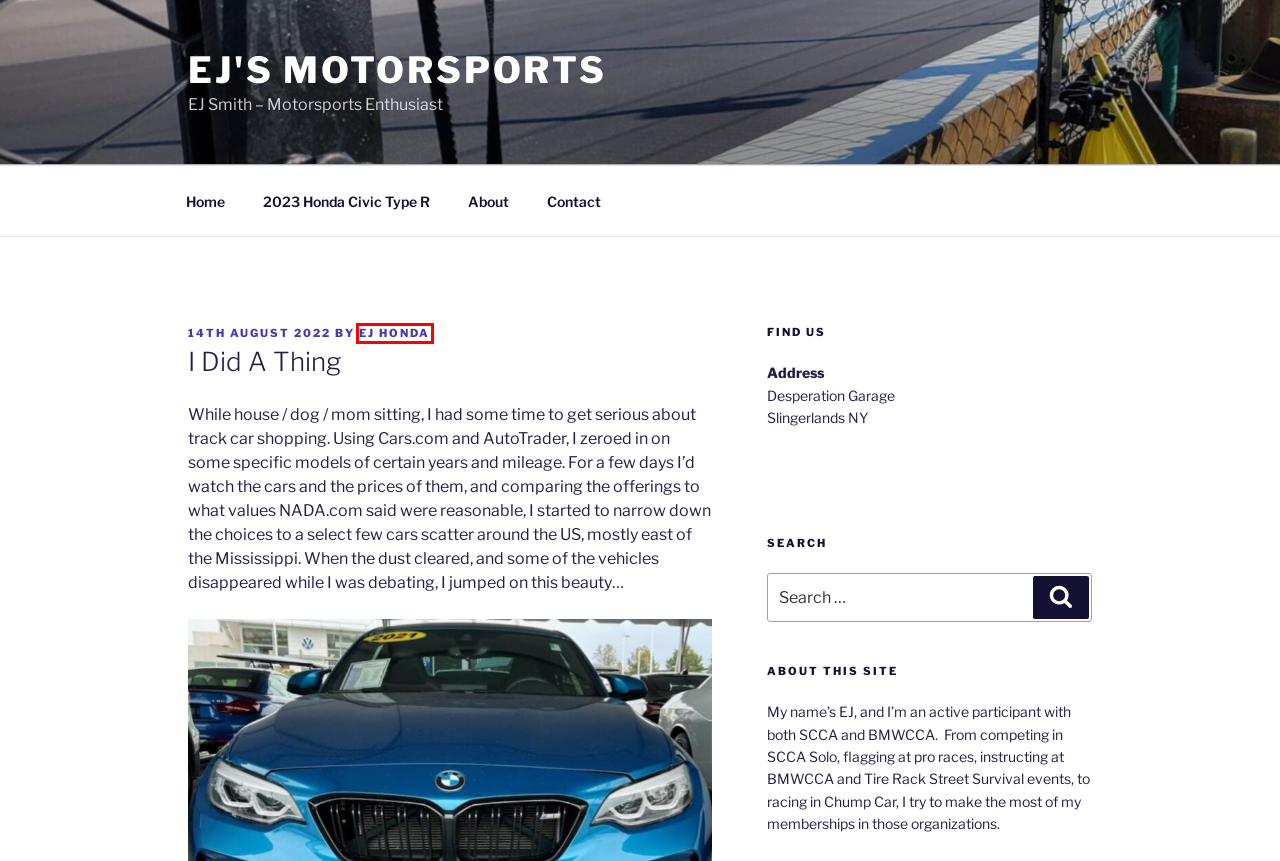Examine the screenshot of a webpage with a red bounding box around an element. Then, select the webpage description that best represents the new page after clicking the highlighted element. Here are the descriptions:
A. EJ's Motorsports – EJ Smith – Motorsports Enthusiast
B. General – EJ's Motorsports
C. Track Day – EJ's Motorsports
D. EJ Honda – EJ's Motorsports
E. List of Mods – EJ's Motorsports
F. About – EJ's Motorsports
G. Contact – EJ's Motorsports
H. Search for a new track toy is ON – EJ's Motorsports

D